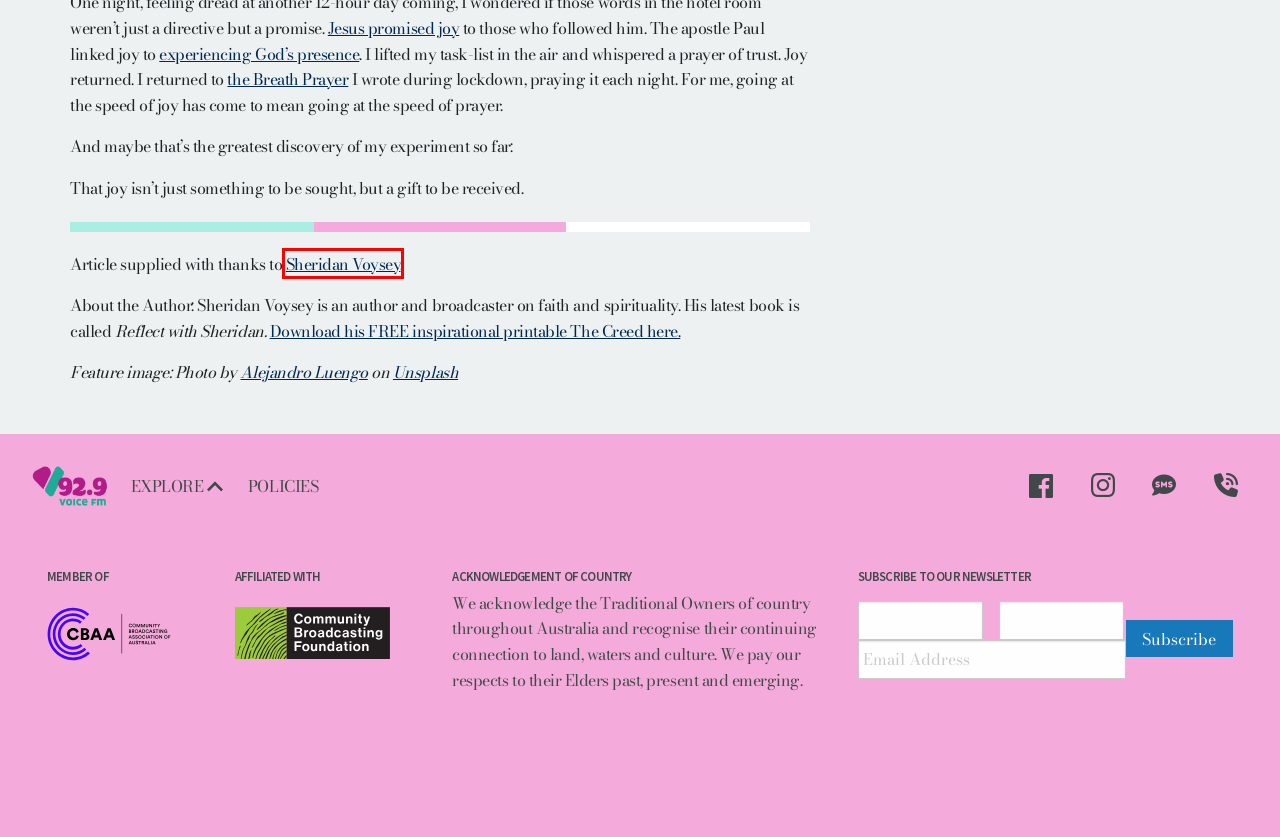Examine the screenshot of a webpage featuring a red bounding box and identify the best matching webpage description for the new page that results from clicking the element within the box. Here are the options:
A. The Breath Prayer | Sheridan Voysey
B. Alejandro Luengo (@aluengo91) | Unsplash Photo Community
C. John 15:9-11; 16:24; 17:13 NIV - “As the Father has loved me, so have - Bible Gateway
D. Home - CBF
E. Sheridan Voysey
F. Community Broadcasting Association of Australia: Community radio stations peak body
G. Policies & Procedures - 92.9 Voice FM
H. The Hand That Spins the Galaxies Wants You Here. Introducing The Creed | Sheridan Voysey

E